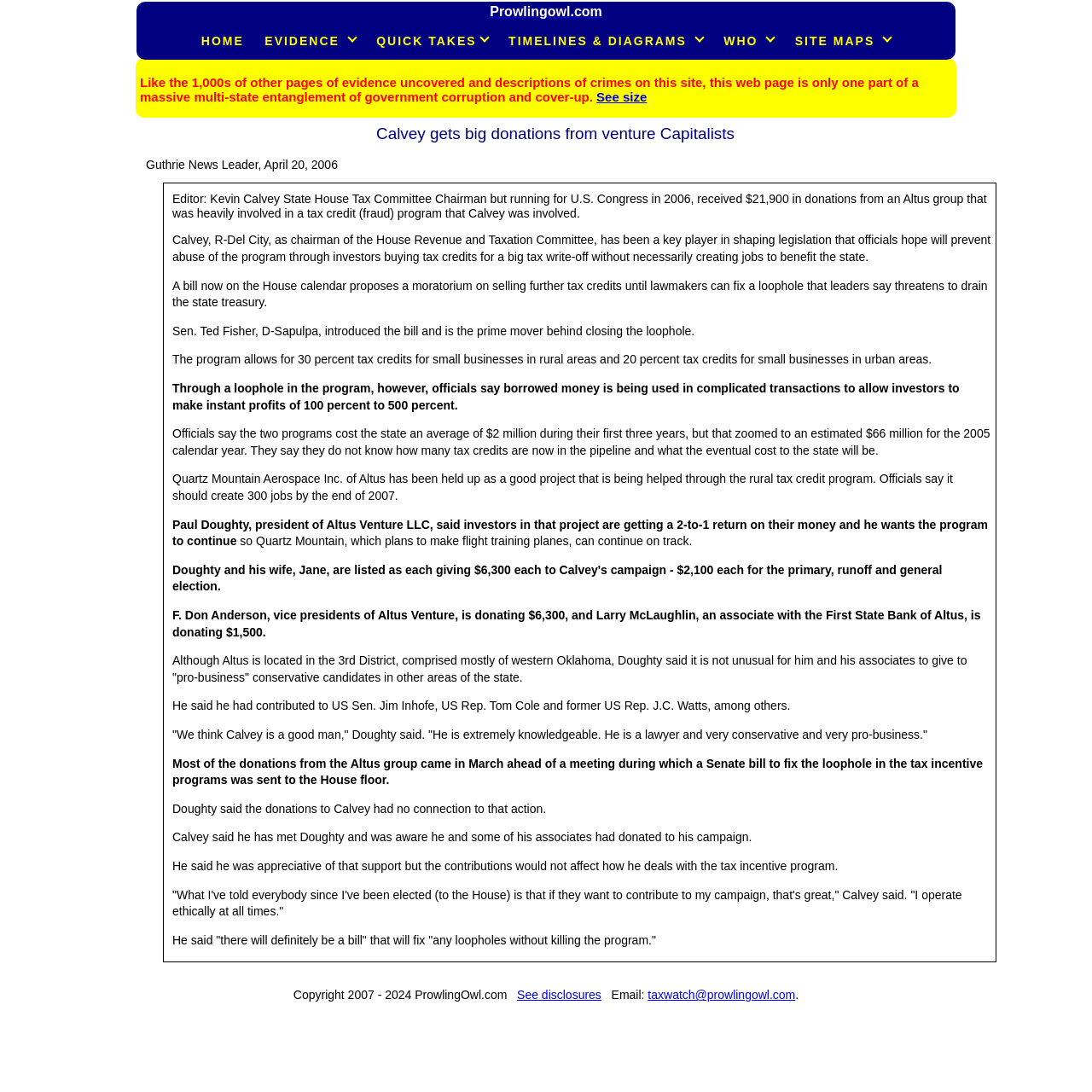Answer the question below in one word or phrase:
Who introduced the bill to fix the loophole in the tax incentive program?

Sen. Ted Fisher